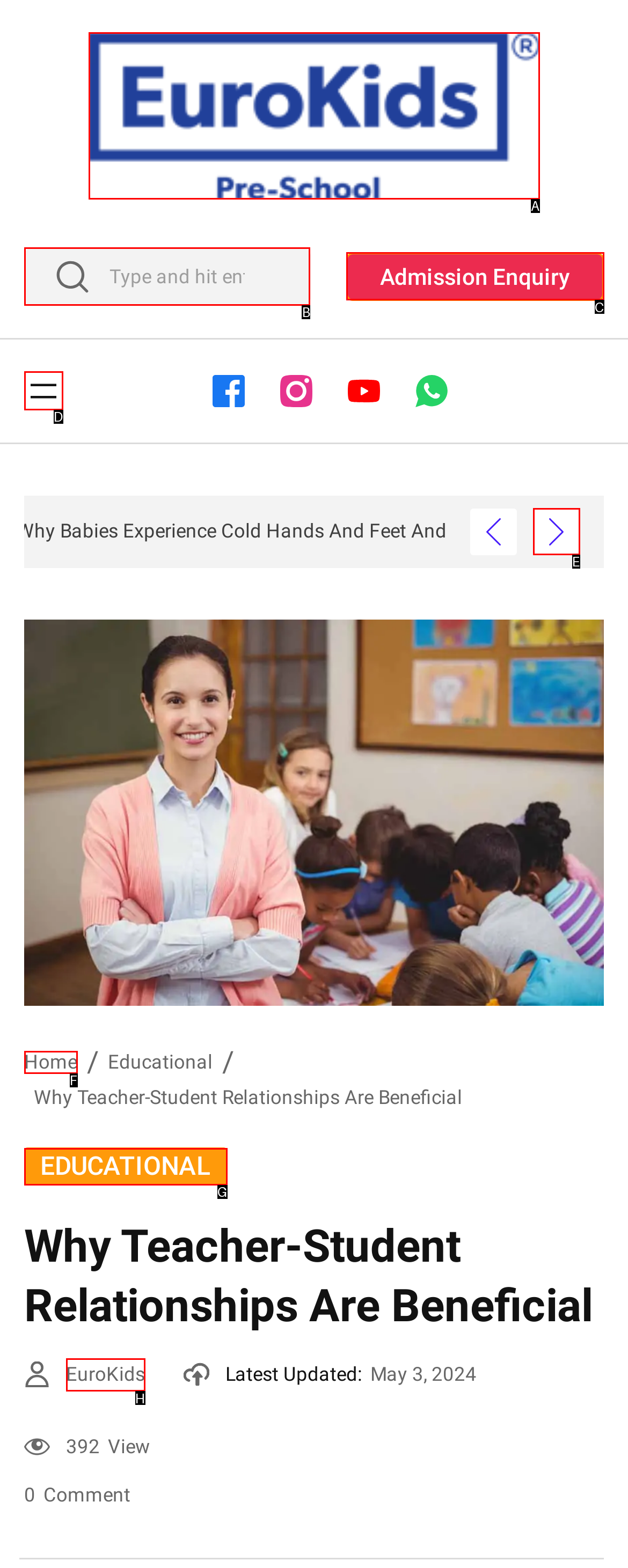Choose the option that best matches the description: placeholder="Type and hit enter..."
Indicate the letter of the matching option directly.

B